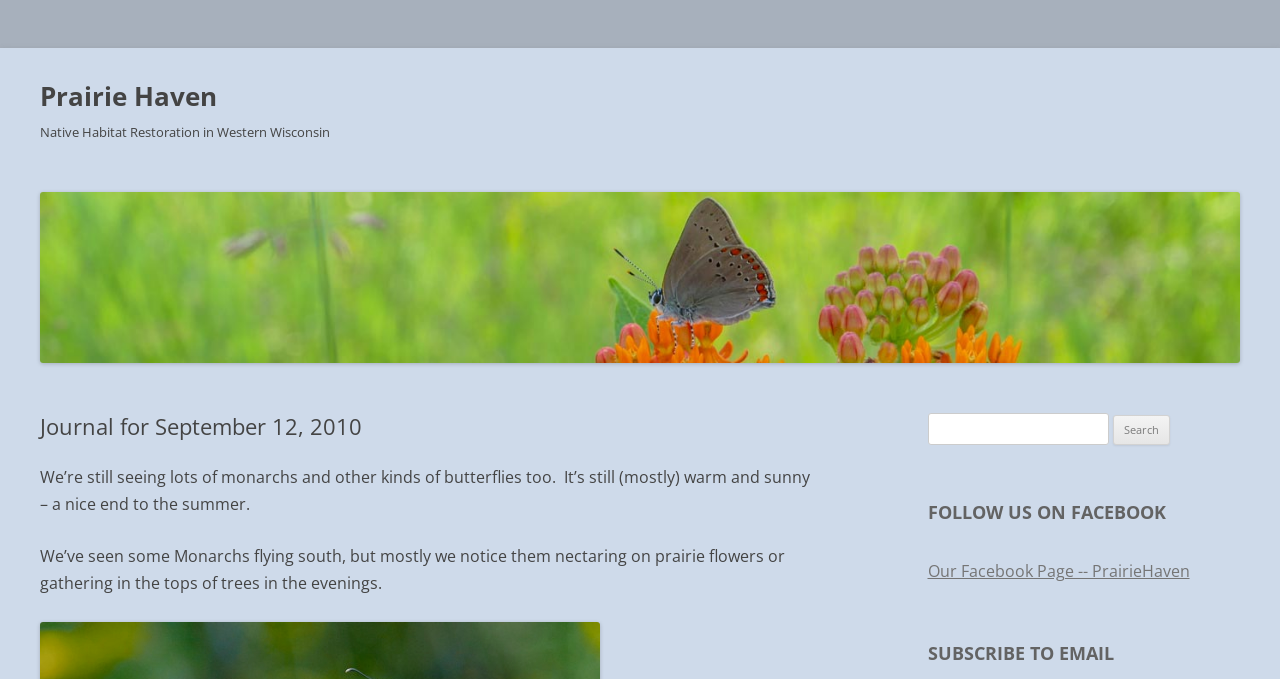Based on the image, please elaborate on the answer to the following question:
What social media platform is the author promoting?

The heading 'FOLLOW US ON FACEBOOK' and the link 'Our Facebook Page -- PrairieHaven' suggest that the author is promoting their Facebook page.